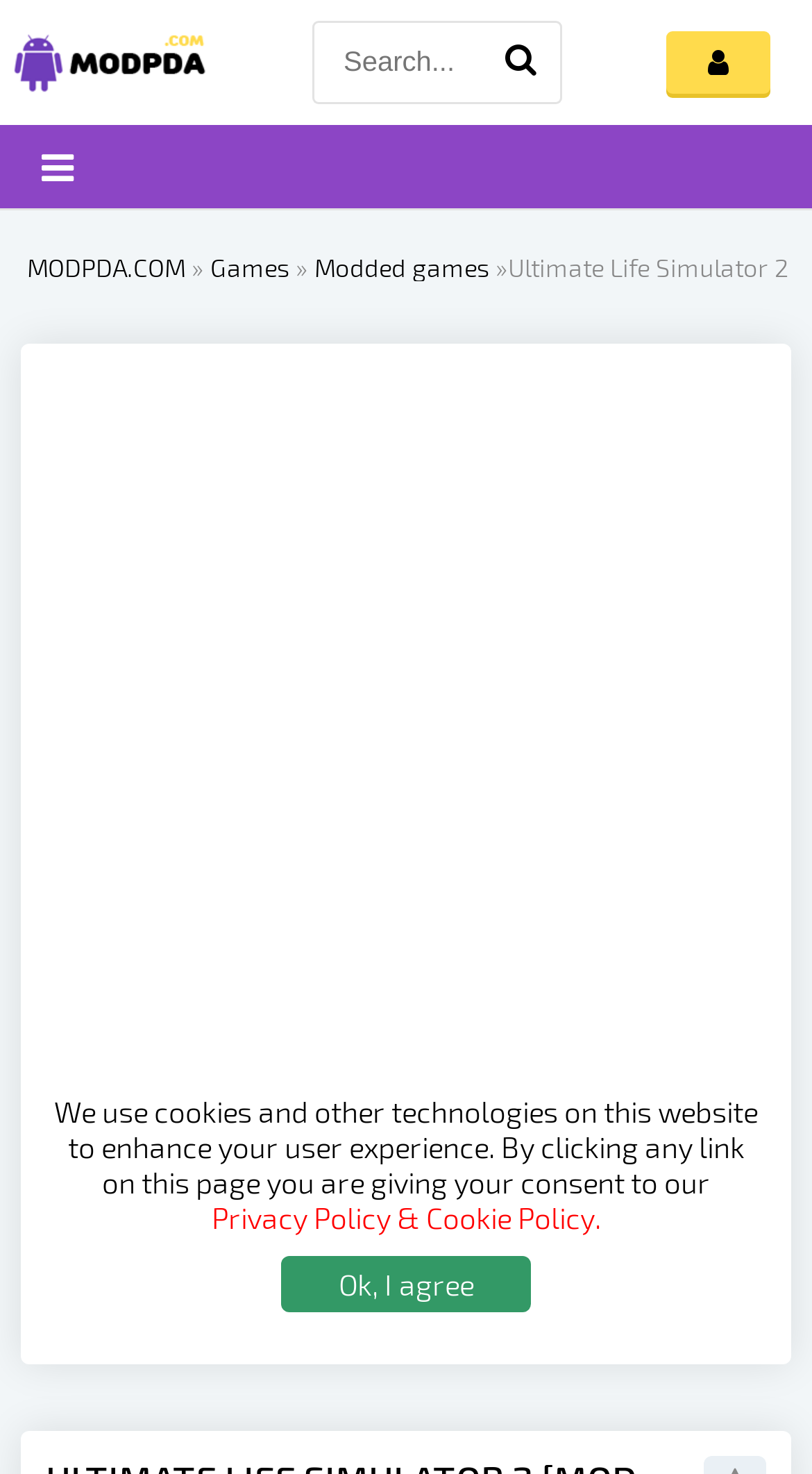What is the purpose of the 'Ok, I agree' button?
Provide a detailed answer to the question, using the image to inform your response.

The 'Ok, I agree' button is located below a text that mentions cookies and user experience, suggesting that clicking the button indicates the user's consent to the website's cookie policy.